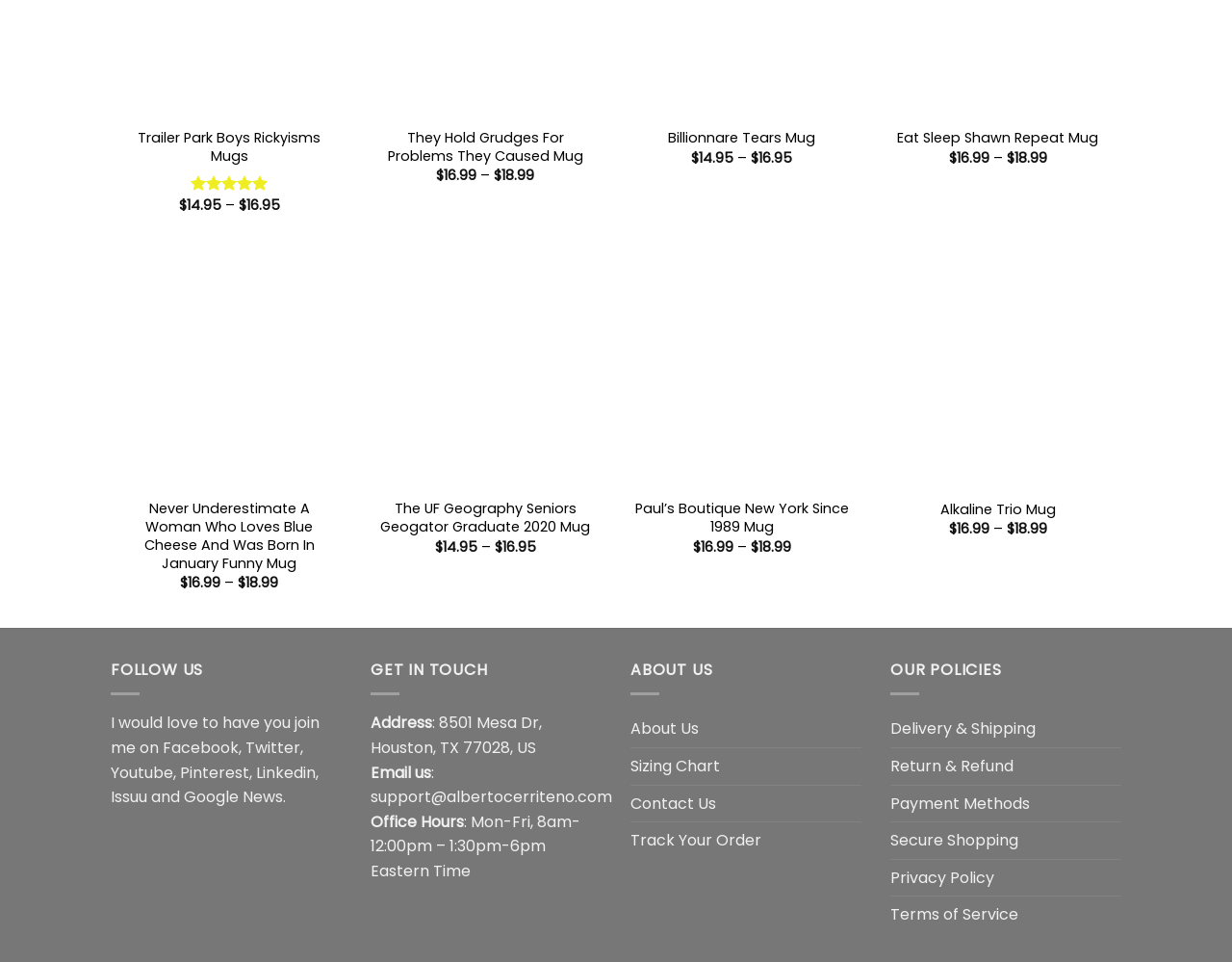Please find the bounding box coordinates of the element that needs to be clicked to perform the following instruction: "Explore the article about vaccination requirements for homeschoolers". The bounding box coordinates should be four float numbers between 0 and 1, represented as [left, top, right, bottom].

None